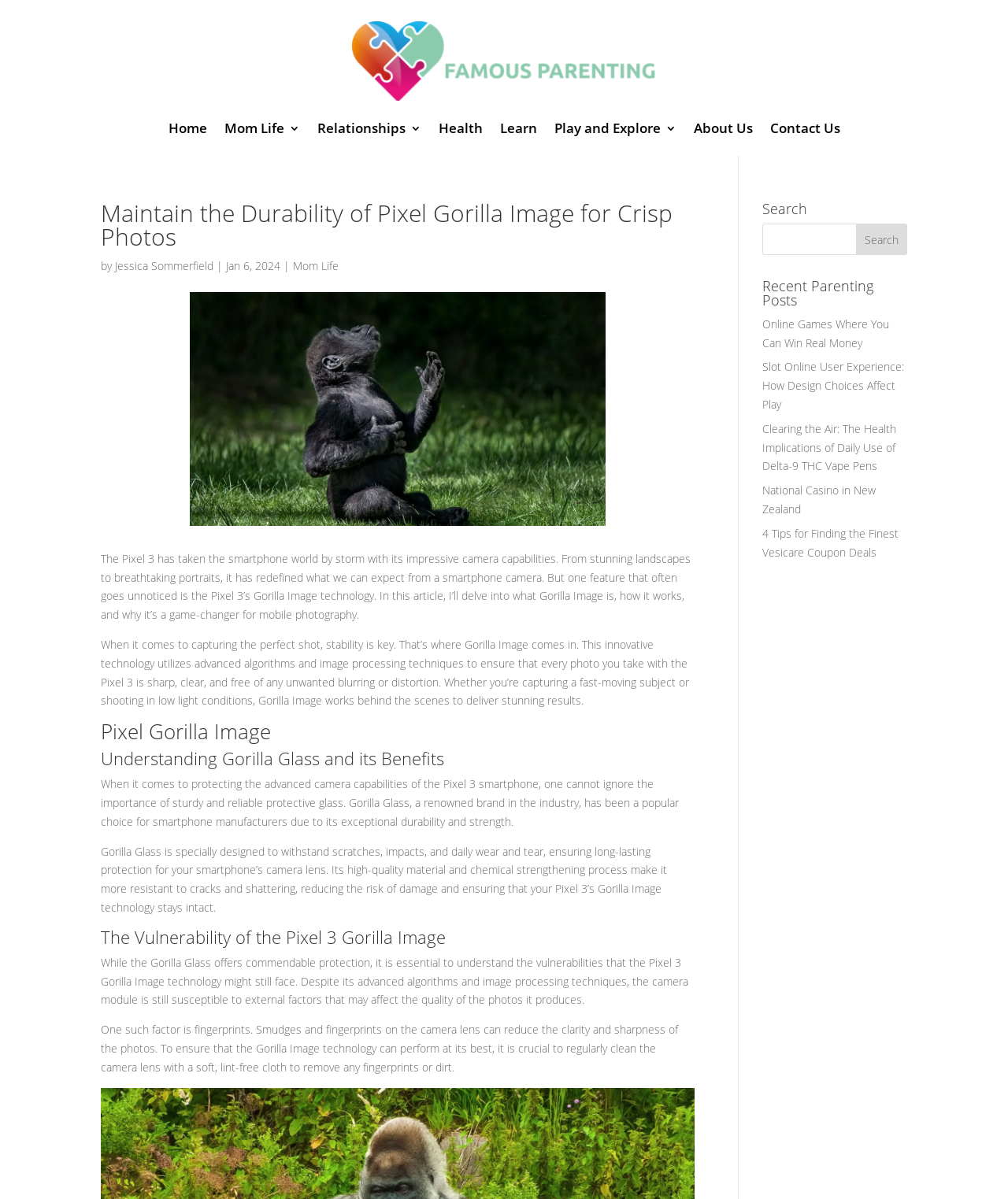Provide a single word or phrase answer to the question: 
What is the name of the author of this article?

Jessica Sommerfield